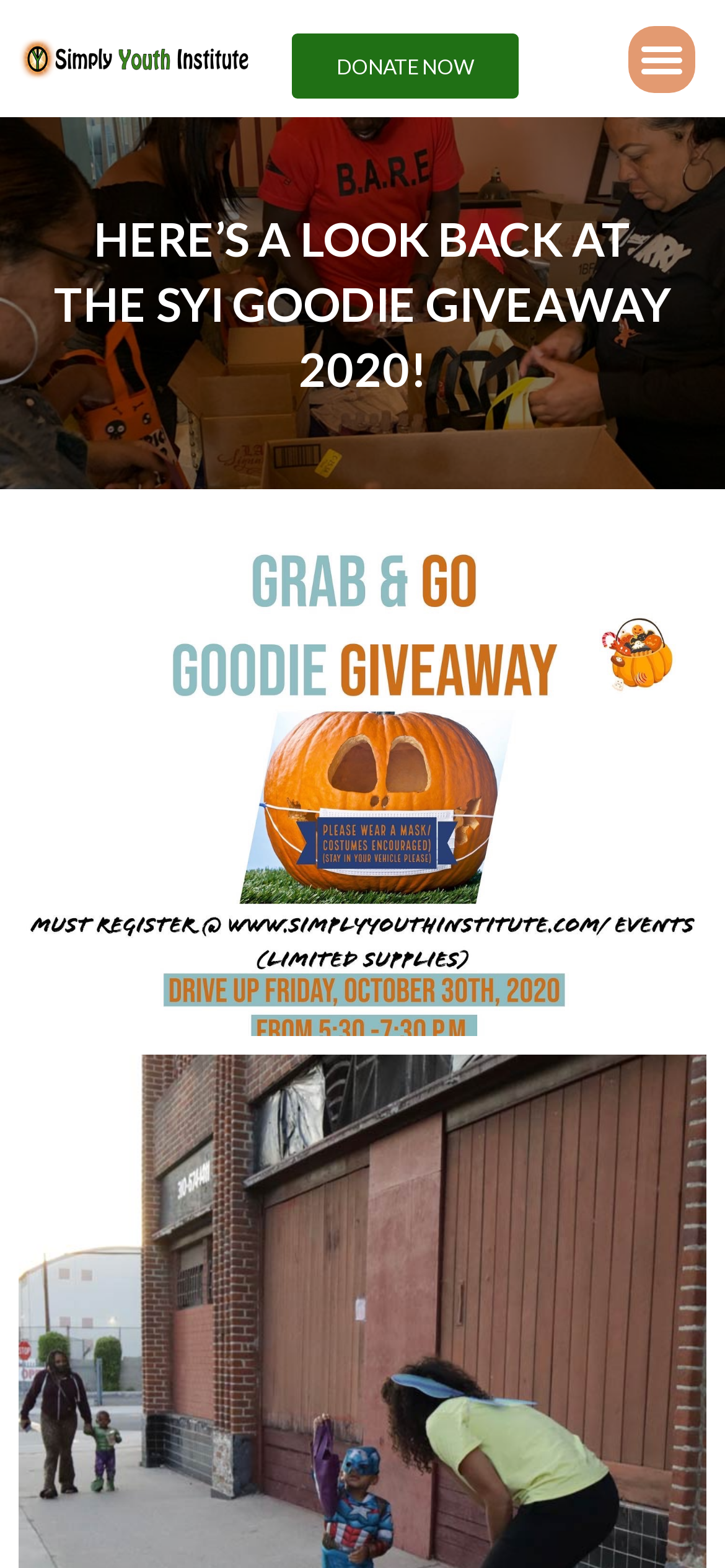Bounding box coordinates are specified in the format (top-left x, top-left y, bottom-right x, bottom-right y). All values are floating point numbers bounded between 0 and 1. Please provide the bounding box coordinate of the region this sentence describes: Donate Now

[0.402, 0.021, 0.715, 0.063]